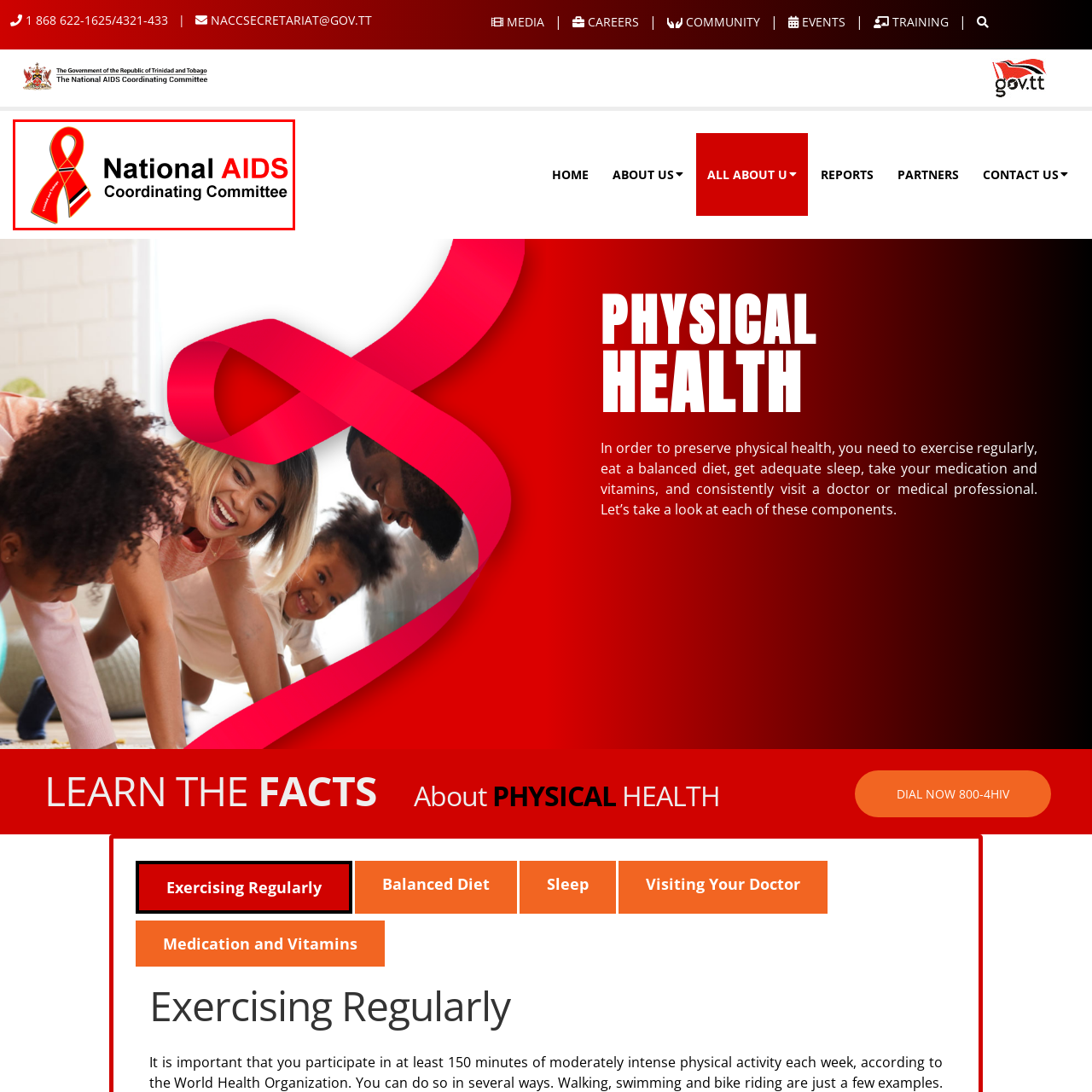Offer an in-depth description of the picture located within the red frame.

The image features the logo of the National AIDS Coordinating Committee. It prominently displays a red ribbon, symbolizing awareness and support for HIV/AIDS efforts. The ribbon is stylized, with a black and red design, and is accompanied by bold text that reads "National AIDS Coordinating Committee." The overall design reflects the organization’s mission of promoting health awareness and education regarding AIDS within the community. The logo serves as an important visual representation of the committee's commitment to fighting the epidemic and supporting affected individuals.